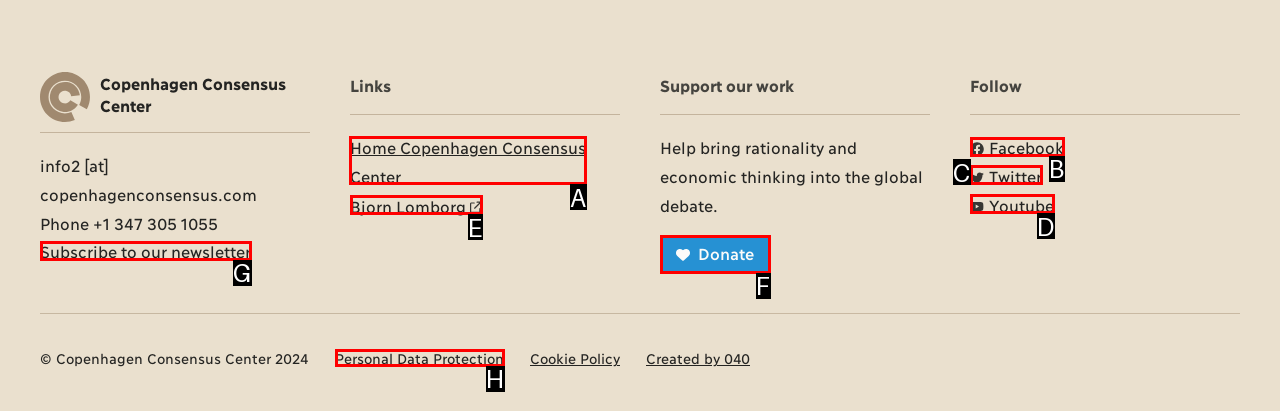Determine the letter of the element you should click to carry out the task: Visit the home page
Answer with the letter from the given choices.

A